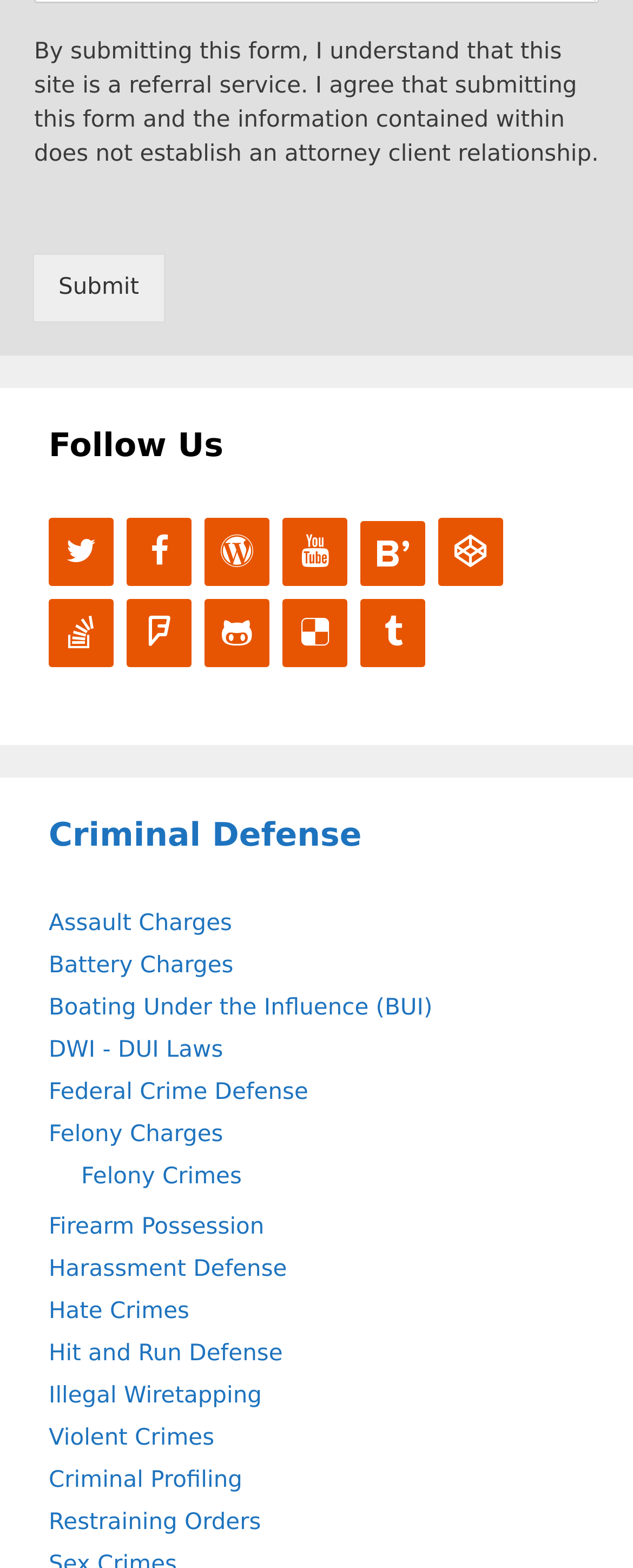Please provide the bounding box coordinates for the element that needs to be clicked to perform the instruction: "submit the form". The coordinates must consist of four float numbers between 0 and 1, formatted as [left, top, right, bottom].

[0.051, 0.161, 0.261, 0.206]